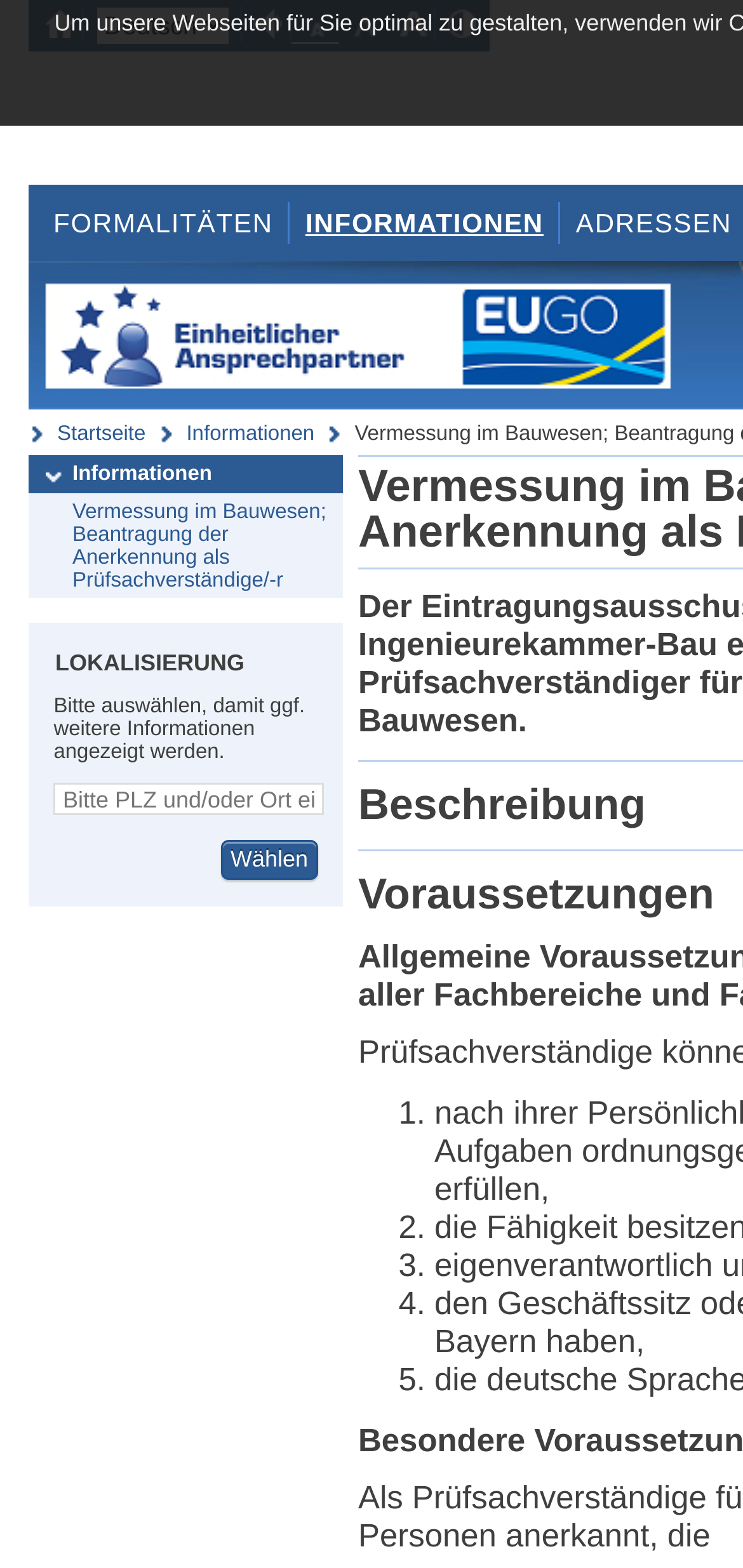Please locate the clickable area by providing the bounding box coordinates to follow this instruction: "Increase text size".

[0.457, 0.004, 0.521, 0.026]